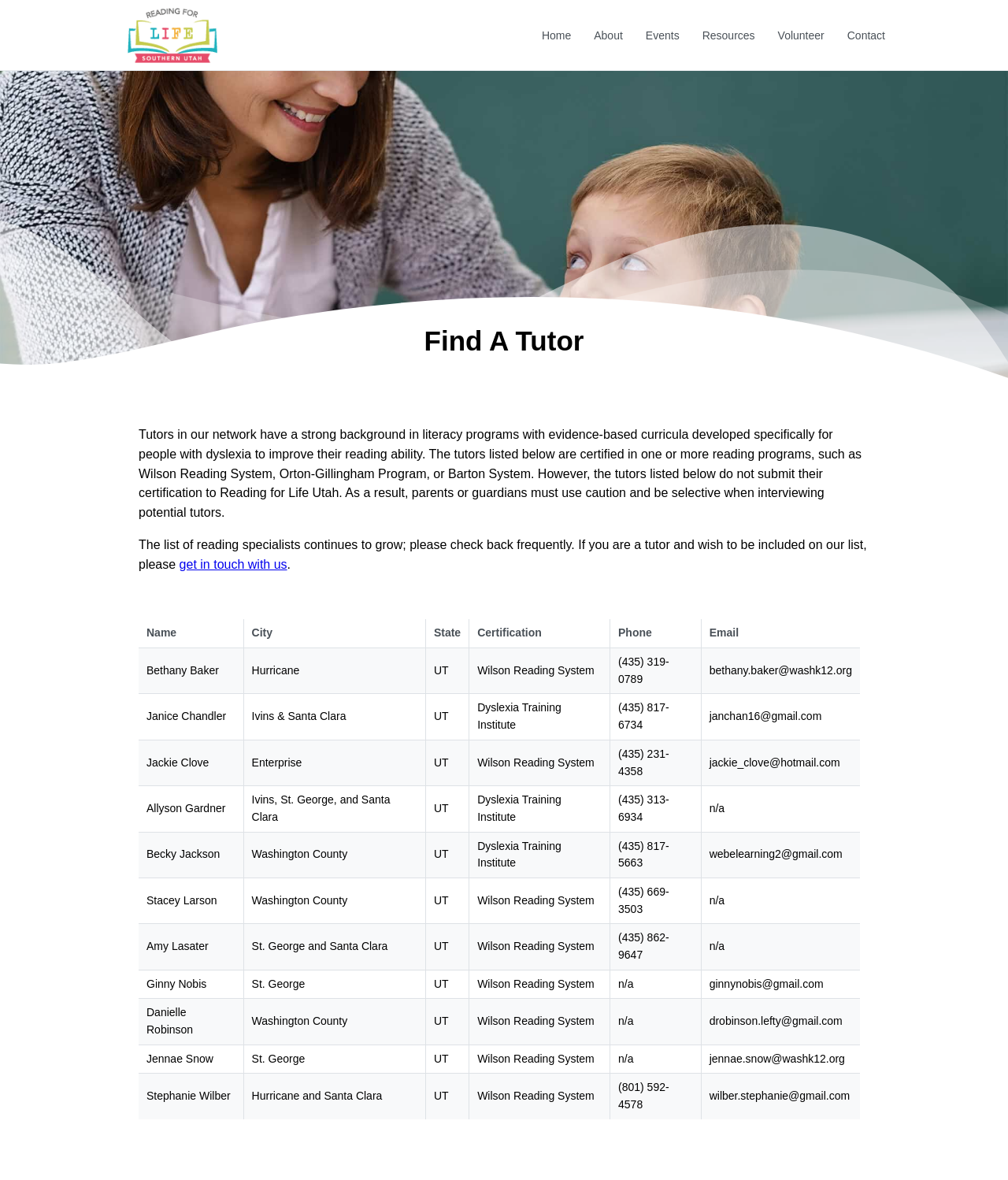How many reading specialists are from Washington County?
Look at the image and provide a detailed response to the question.

I searched the table for reading specialists with 'Washington County' in the city column and counted the number of matches.